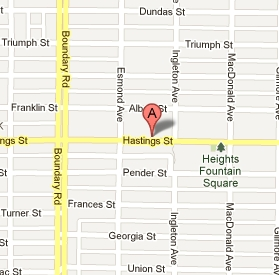What is the postal code of the address?
Answer the question with just one word or phrase using the image.

V5C 2H7